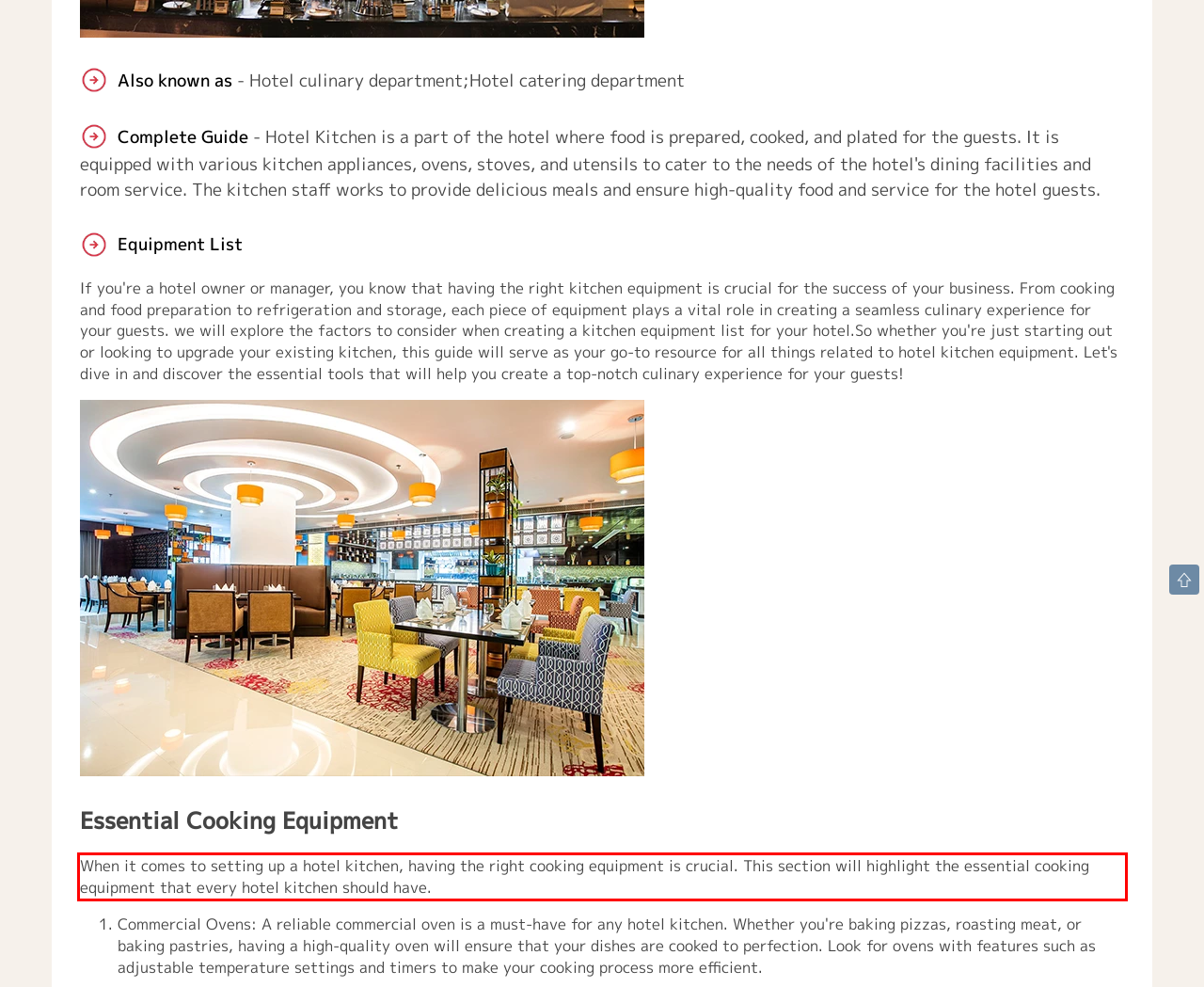You have a webpage screenshot with a red rectangle surrounding a UI element. Extract the text content from within this red bounding box.

When it comes to setting up a hotel kitchen, having the right cooking equipment is crucial. This section will highlight the essential cooking equipment that every hotel kitchen should have.